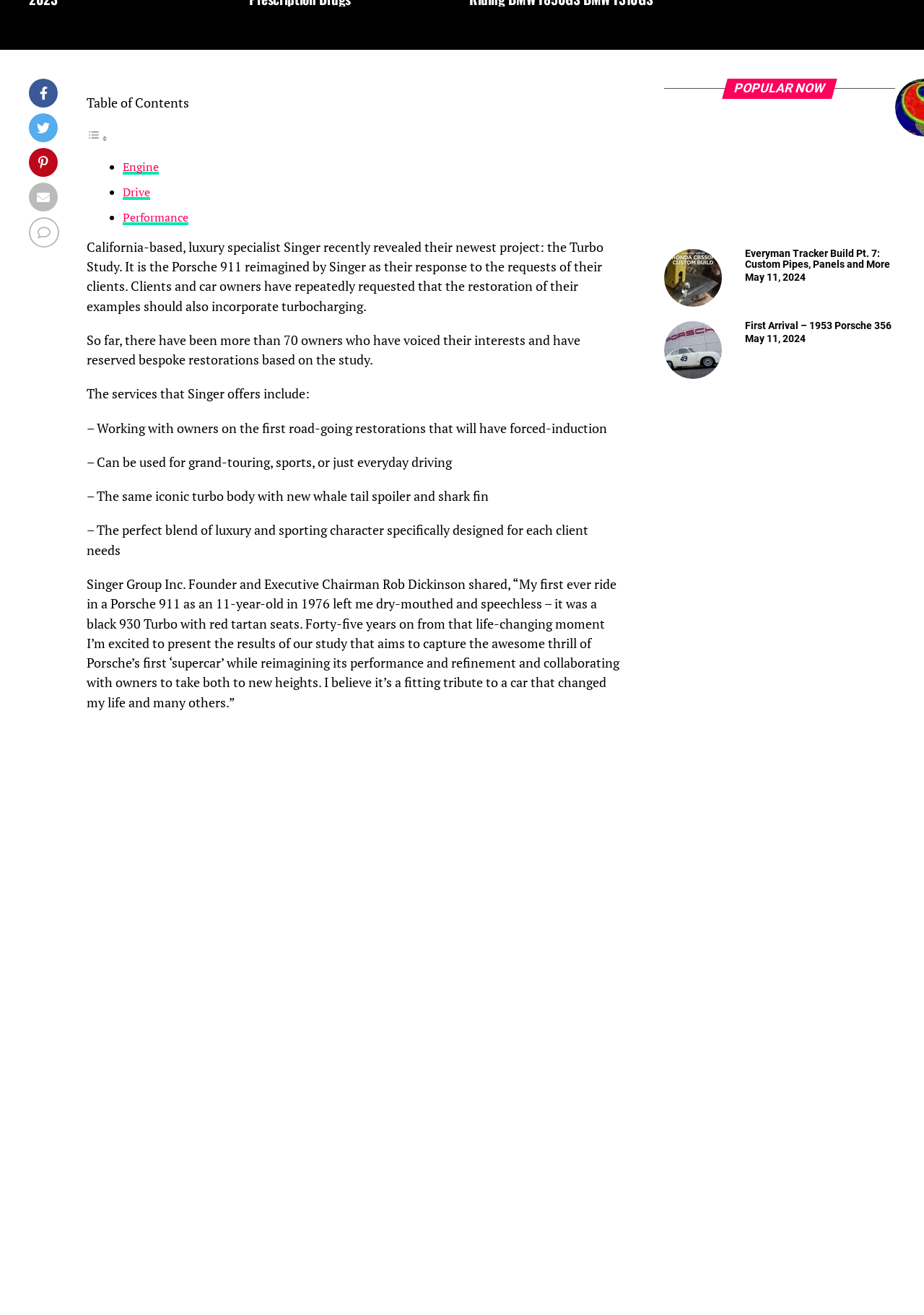Please provide the bounding box coordinates for the UI element as described: " CONTACT US". The coordinates must be four floats between 0 and 1, represented as [left, top, right, bottom].

None